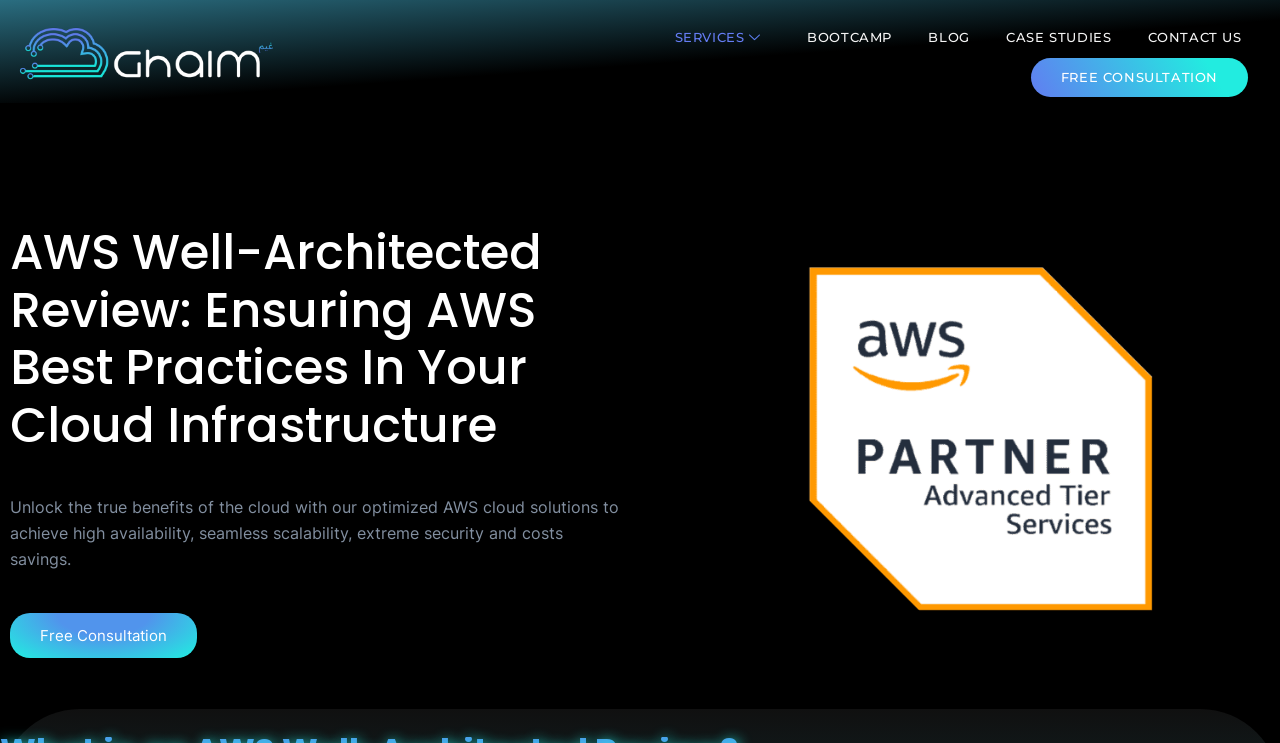Identify and provide the main heading of the webpage.

What is an AWS Well-Architected Review?